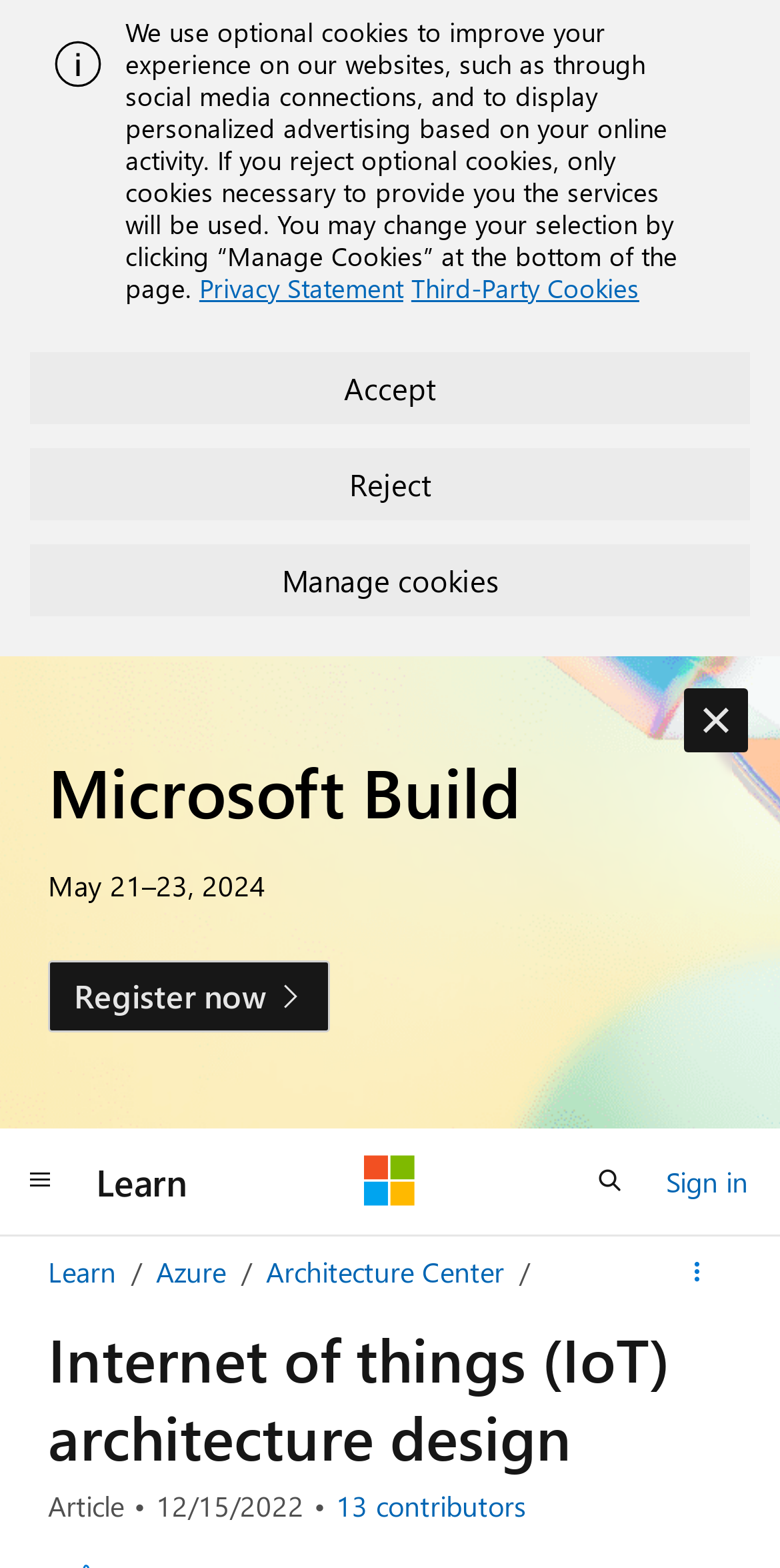Identify the bounding box for the UI element described as: "Learn". The coordinates should be four float numbers between 0 and 1, i.e., [left, top, right, bottom].

[0.062, 0.799, 0.149, 0.823]